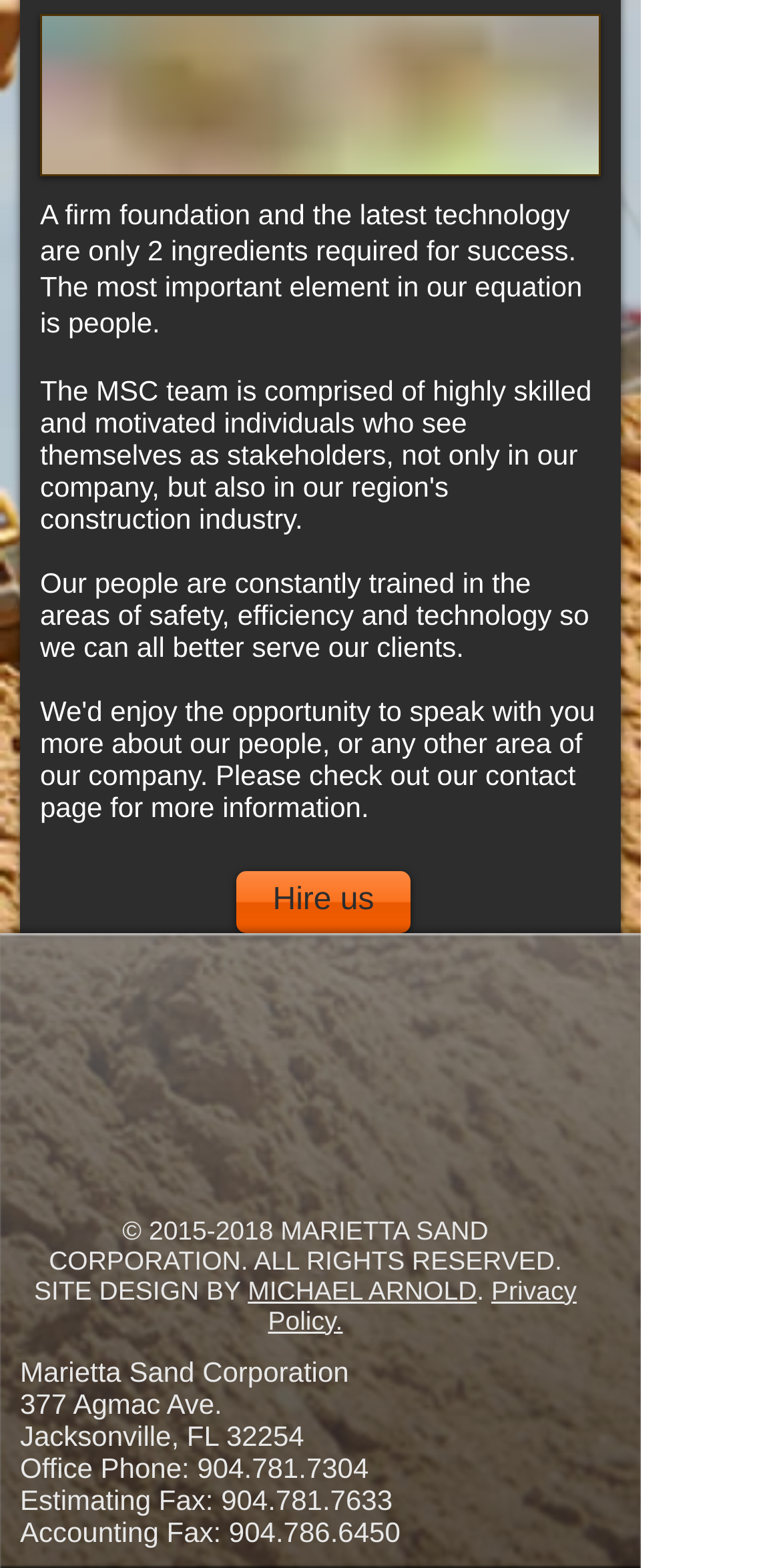Answer briefly with one word or phrase:
What is the company's address?

377 Agmac Ave, Jacksonville, FL 32254